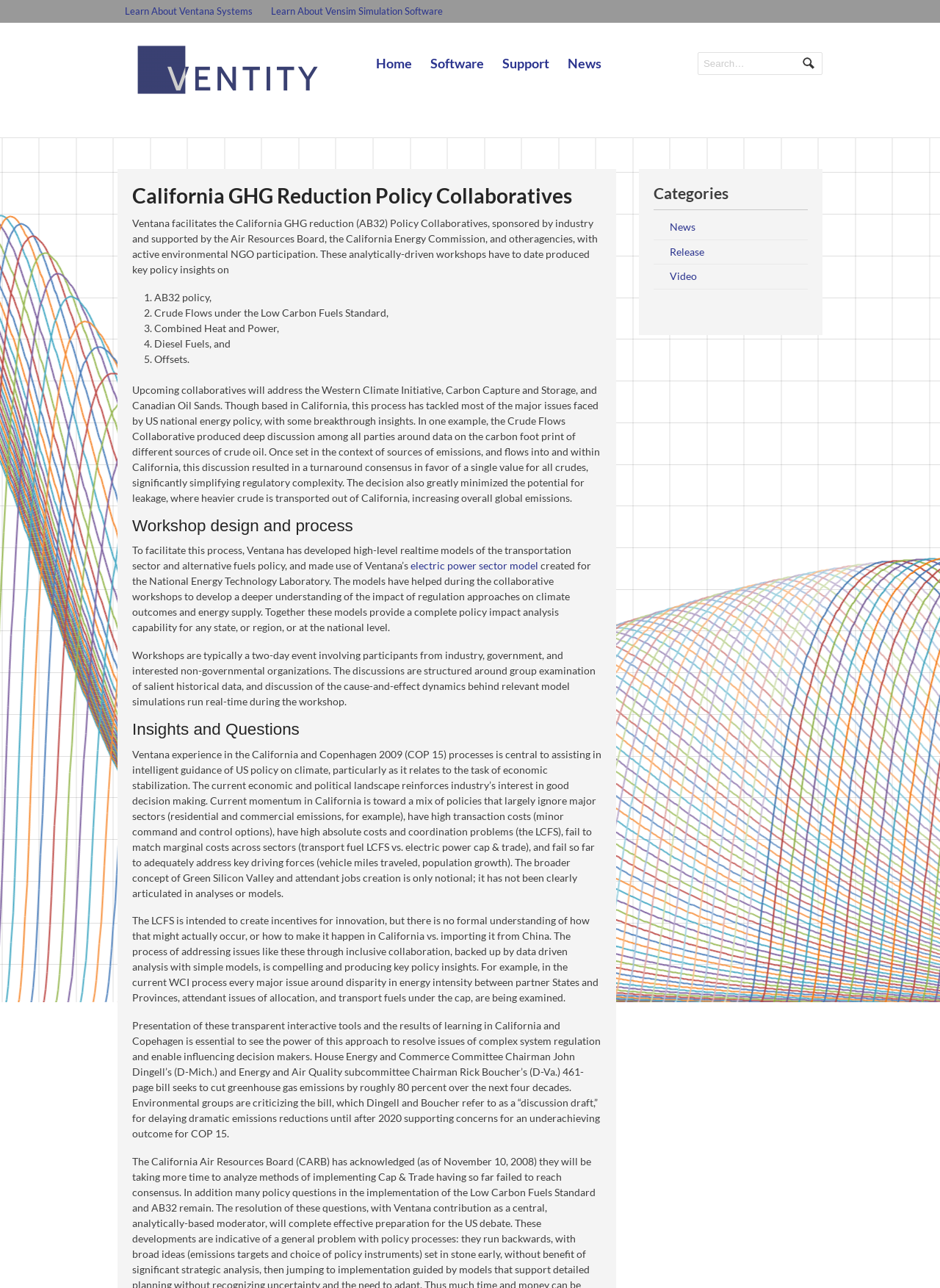Please find the bounding box for the UI component described as follows: "Learn About Vensim Simulation Software".

[0.28, 0.0, 0.479, 0.017]